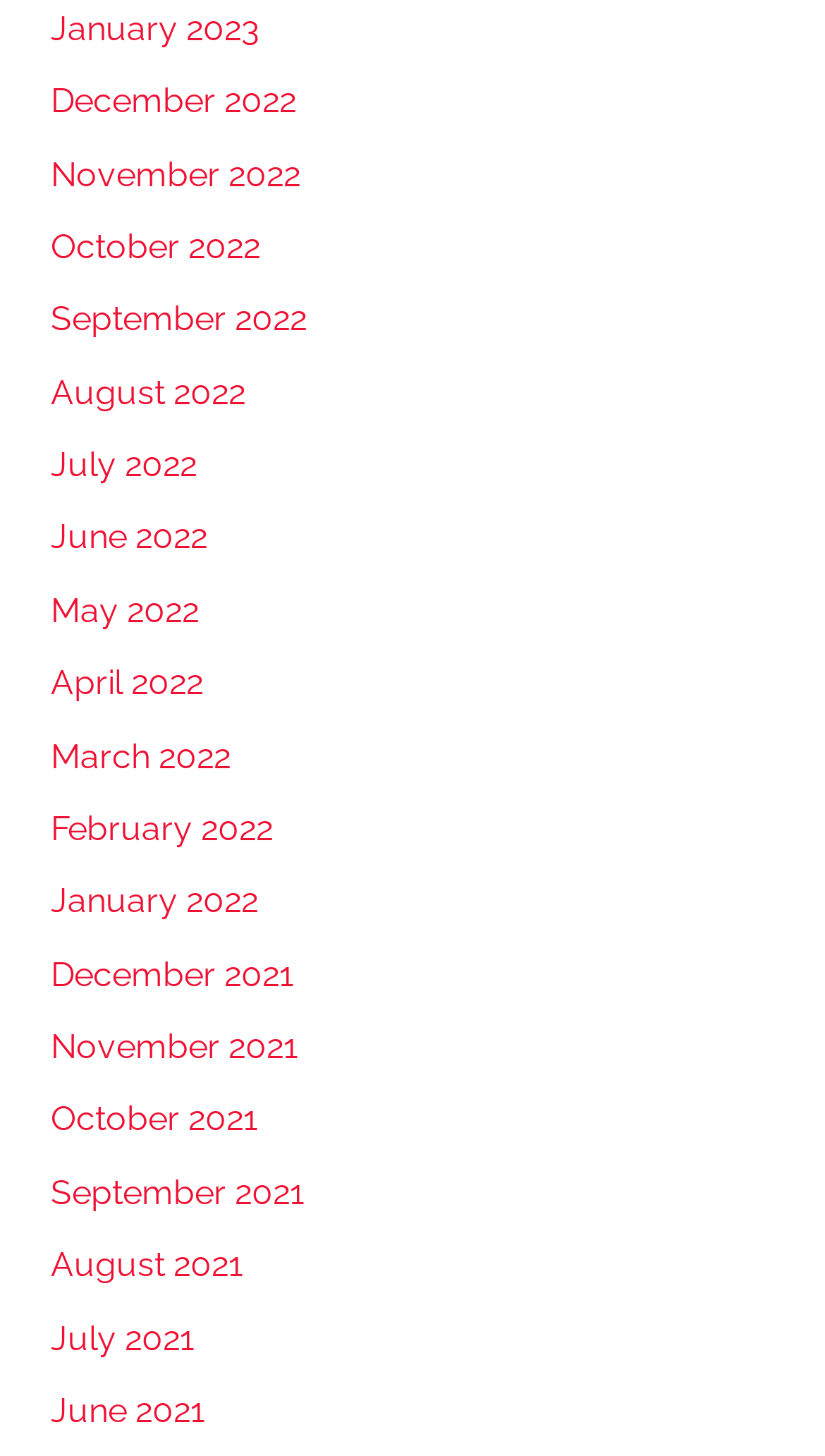Please find and report the bounding box coordinates of the element to click in order to perform the following action: "browse November 2022". The coordinates should be expressed as four float numbers between 0 and 1, in the format [left, top, right, bottom].

[0.062, 0.106, 0.364, 0.133]